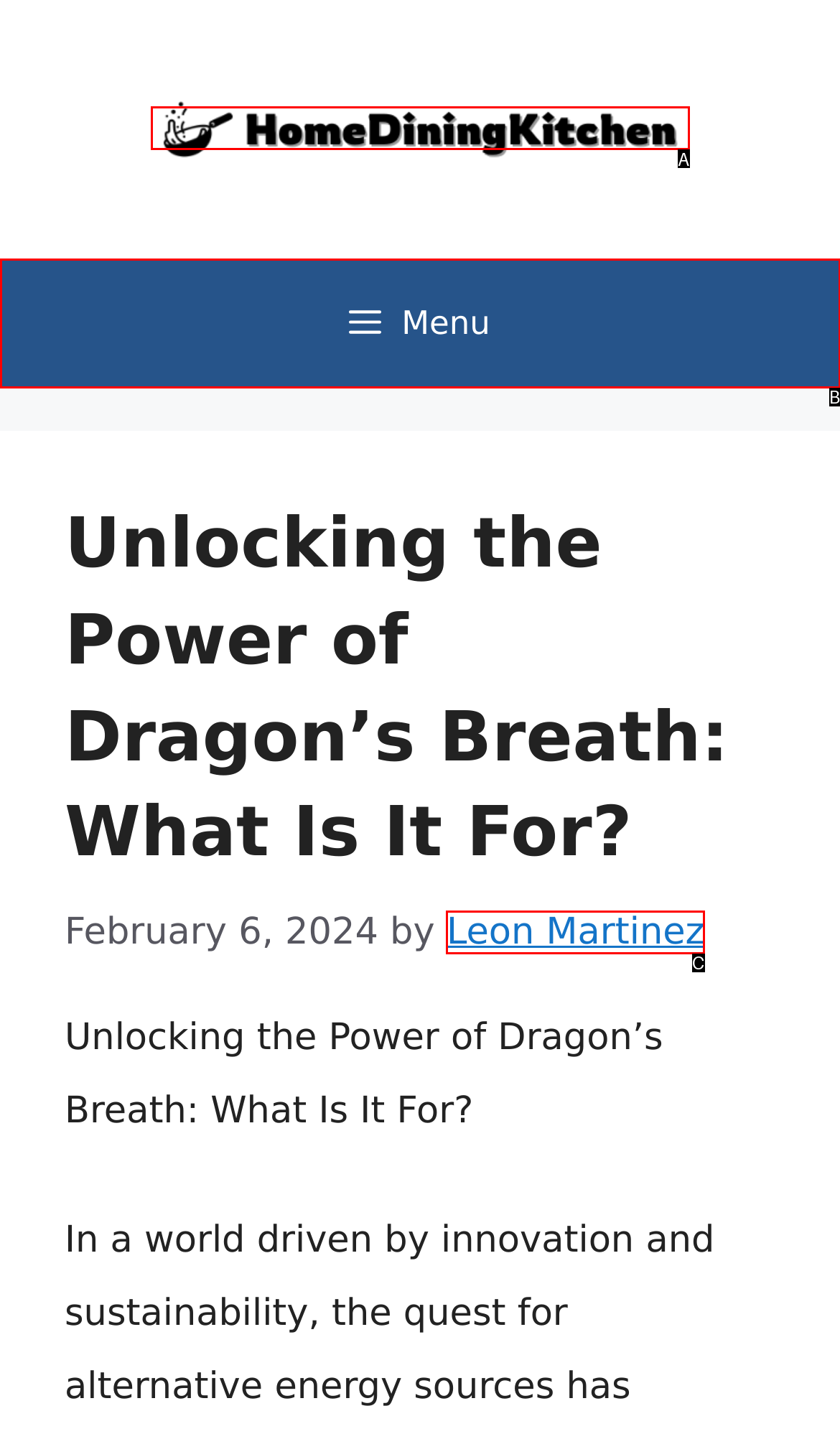Given the description: Menu, choose the HTML element that matches it. Indicate your answer with the letter of the option.

B